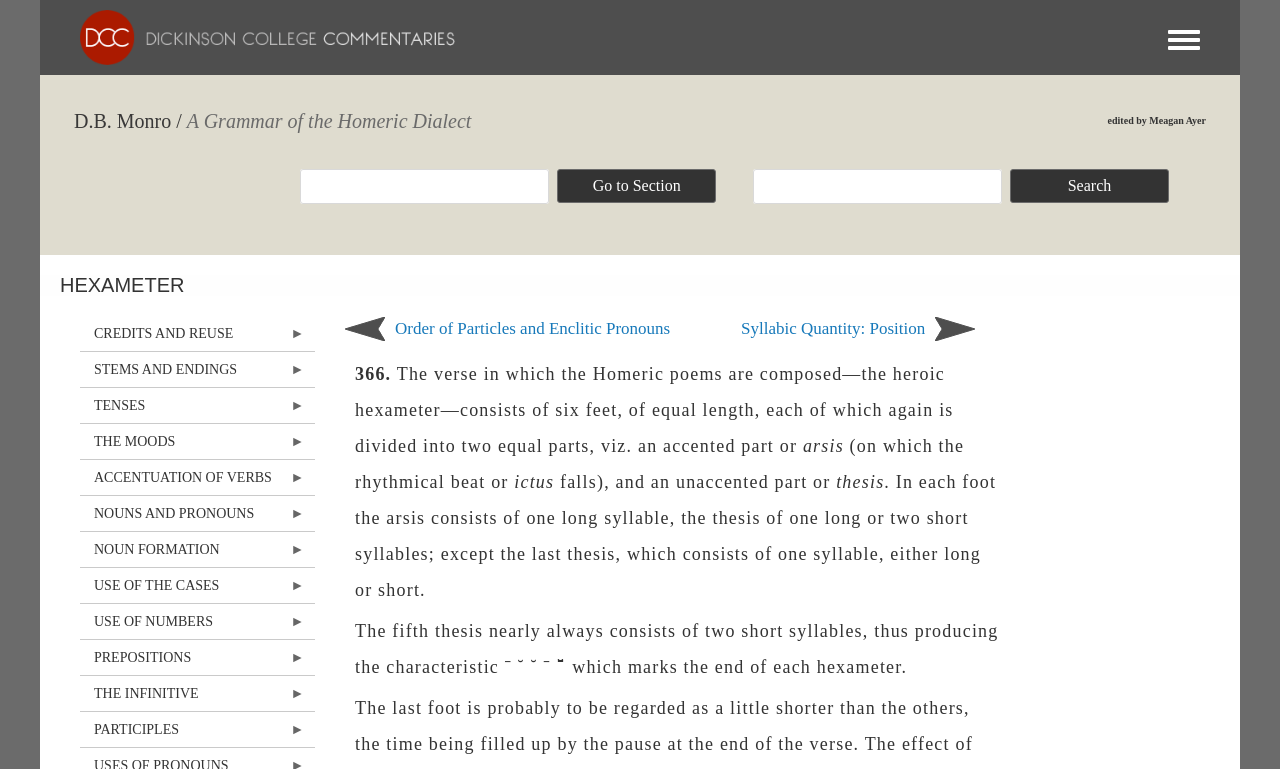Specify the bounding box coordinates for the region that must be clicked to perform the given instruction: "Search using the search bar".

[0.588, 0.22, 0.783, 0.265]